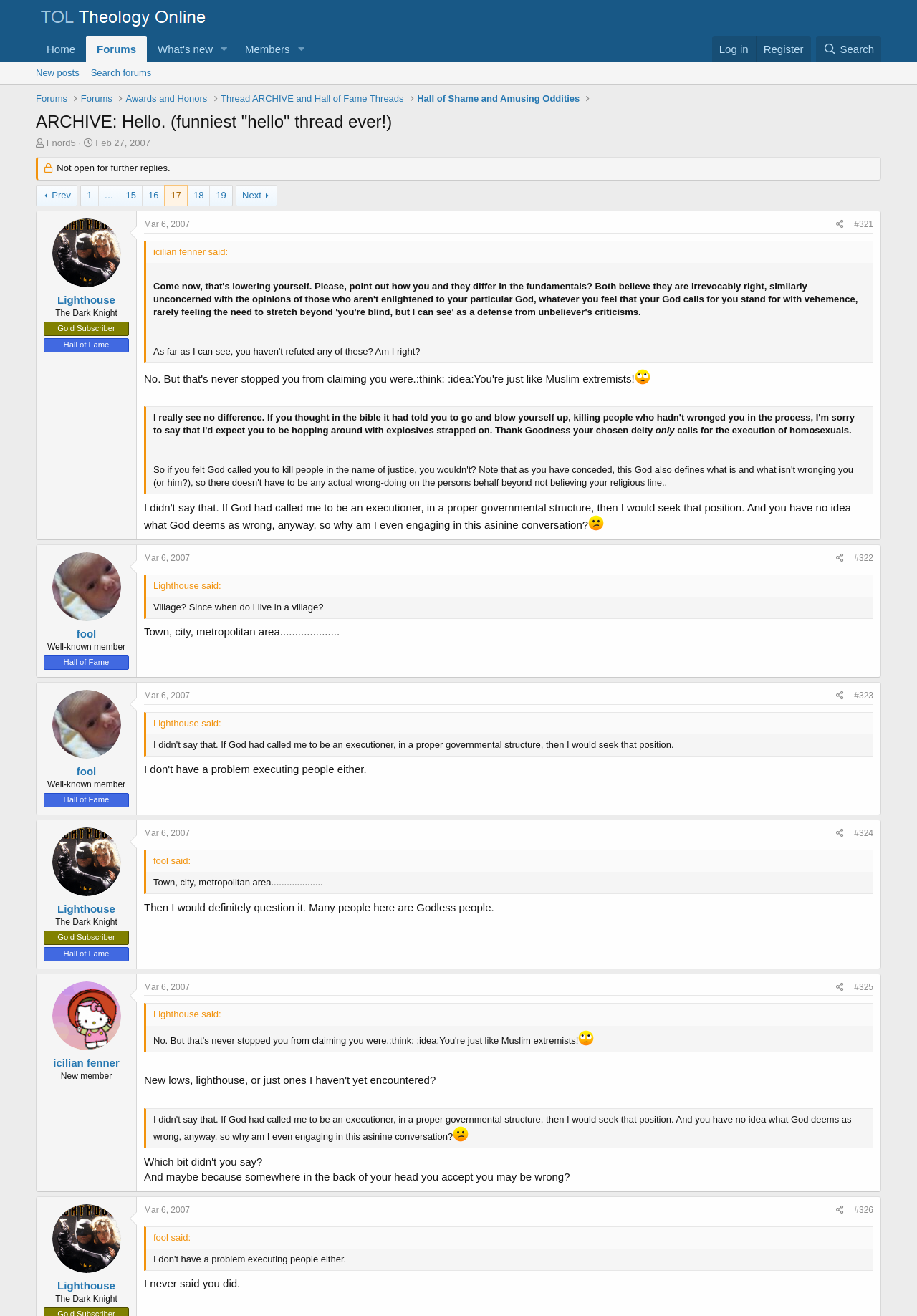Please find the bounding box coordinates of the section that needs to be clicked to achieve this instruction: "Click on the 'Log in' link".

[0.776, 0.027, 0.824, 0.047]